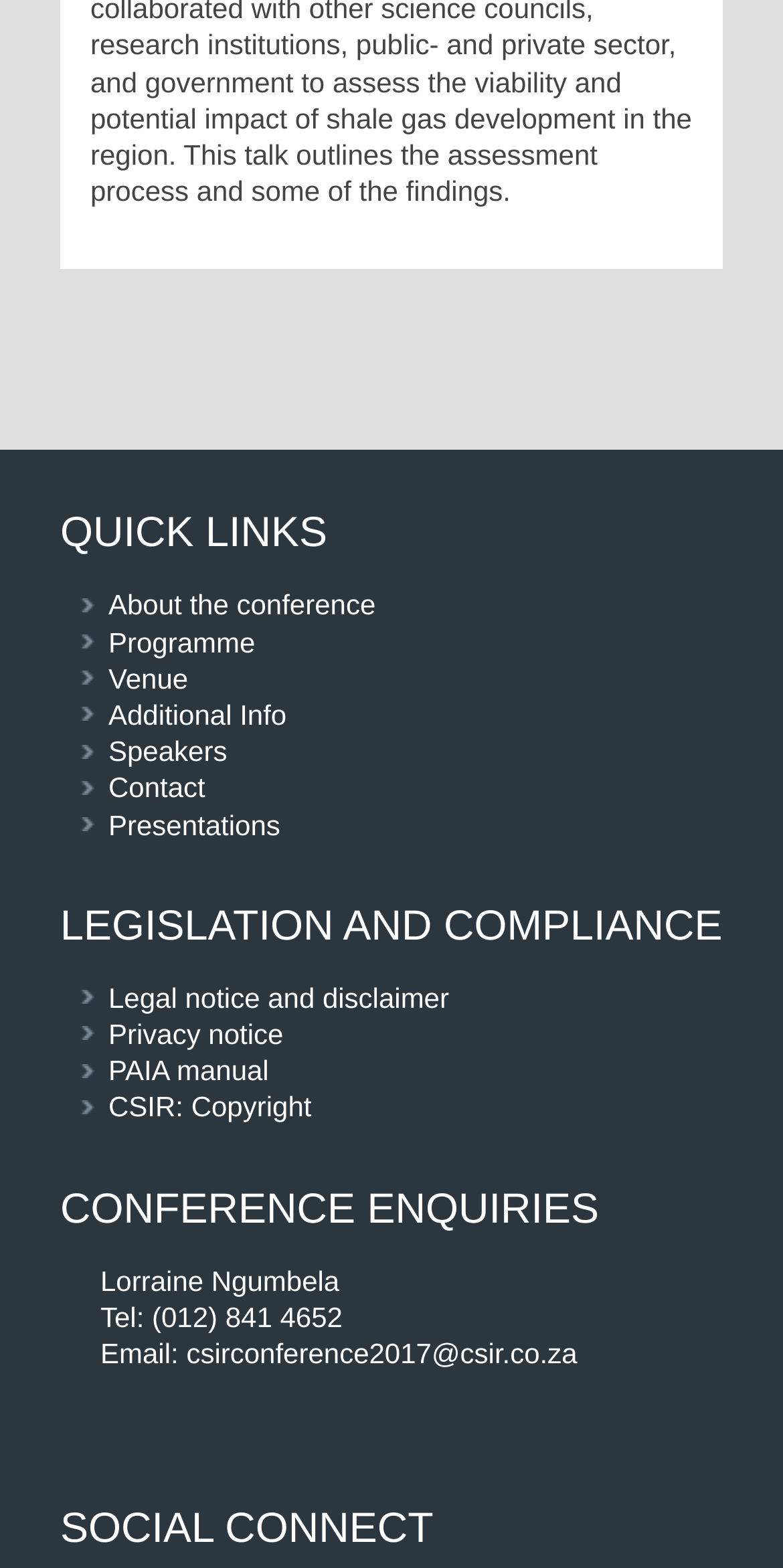Based on the element description, predict the bounding box coordinates (top-left x, top-left y, bottom-right x, bottom-right y) for the UI element in the screenshot: About the conference

[0.103, 0.374, 0.923, 0.398]